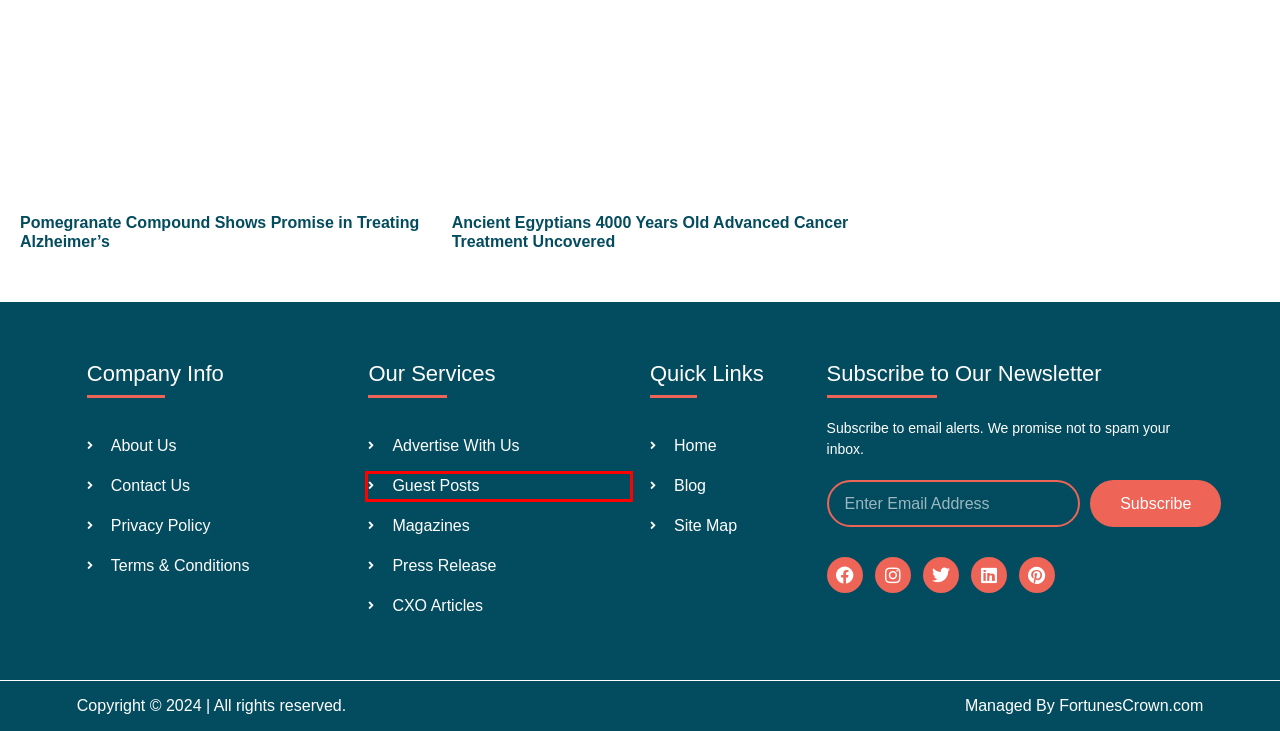You are given a screenshot of a webpage with a red rectangle bounding box around a UI element. Select the webpage description that best matches the new webpage after clicking the element in the bounding box. Here are the candidates:
A. Pomegranate Compound Shows Promise in Treating Alzheimer’s - Fortunes Crown
B. Guest Posts - Fortunes Crown
C. Explore About Fortunes Crown- Best Online Business Magazine
D. Privacy Policy - Fortunes Crown
E. Best Online Business Magazine | Top business magazine in US
F. Advertise With Us - Fortunes Crown
G. CXO Articles Archives - Fortunes Crown
H. Terms and Conditions - Fortunes Crown

B